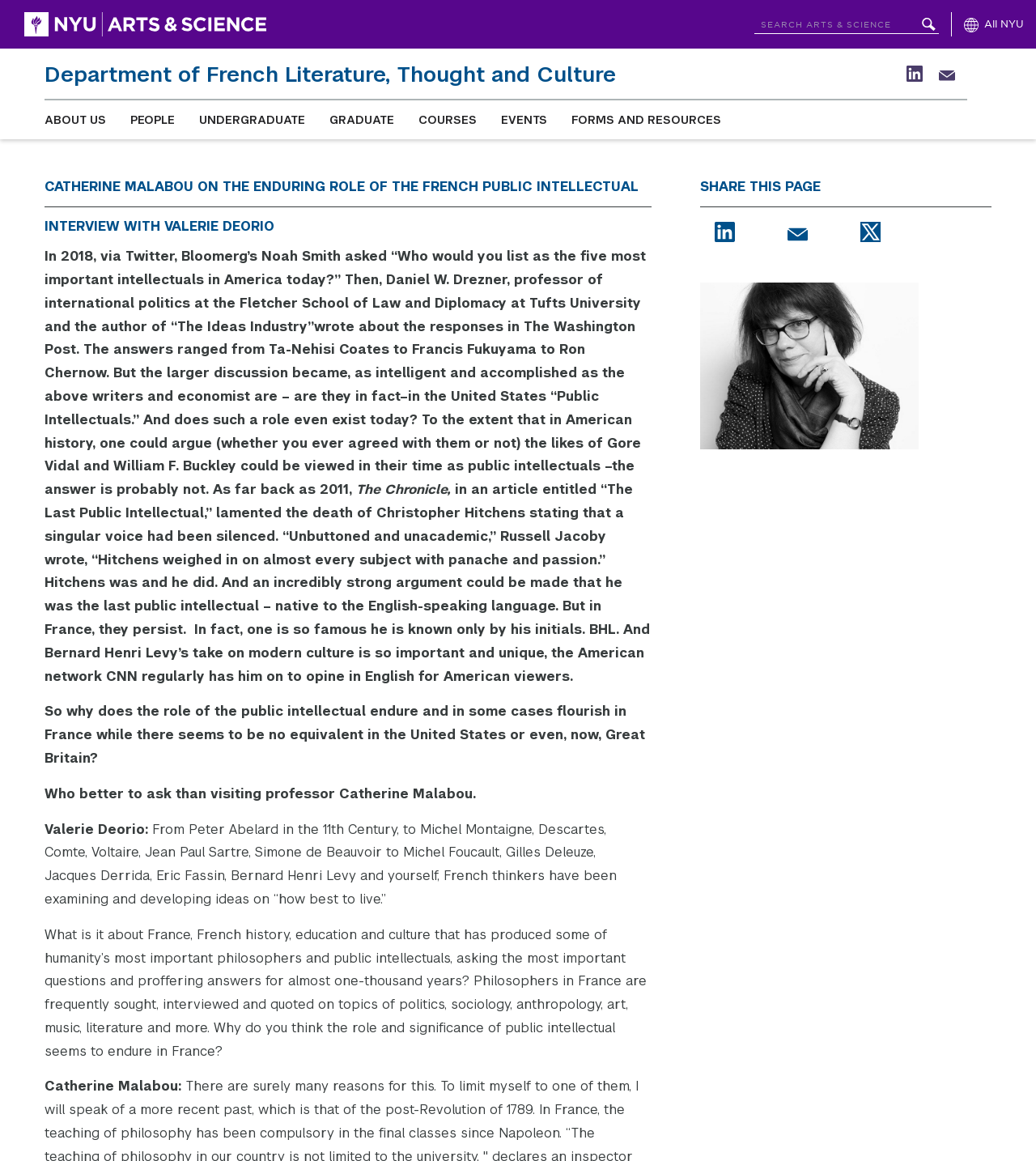What is the name of the visiting professor being interviewed?
Give a single word or phrase answer based on the content of the image.

Catherine Malabou